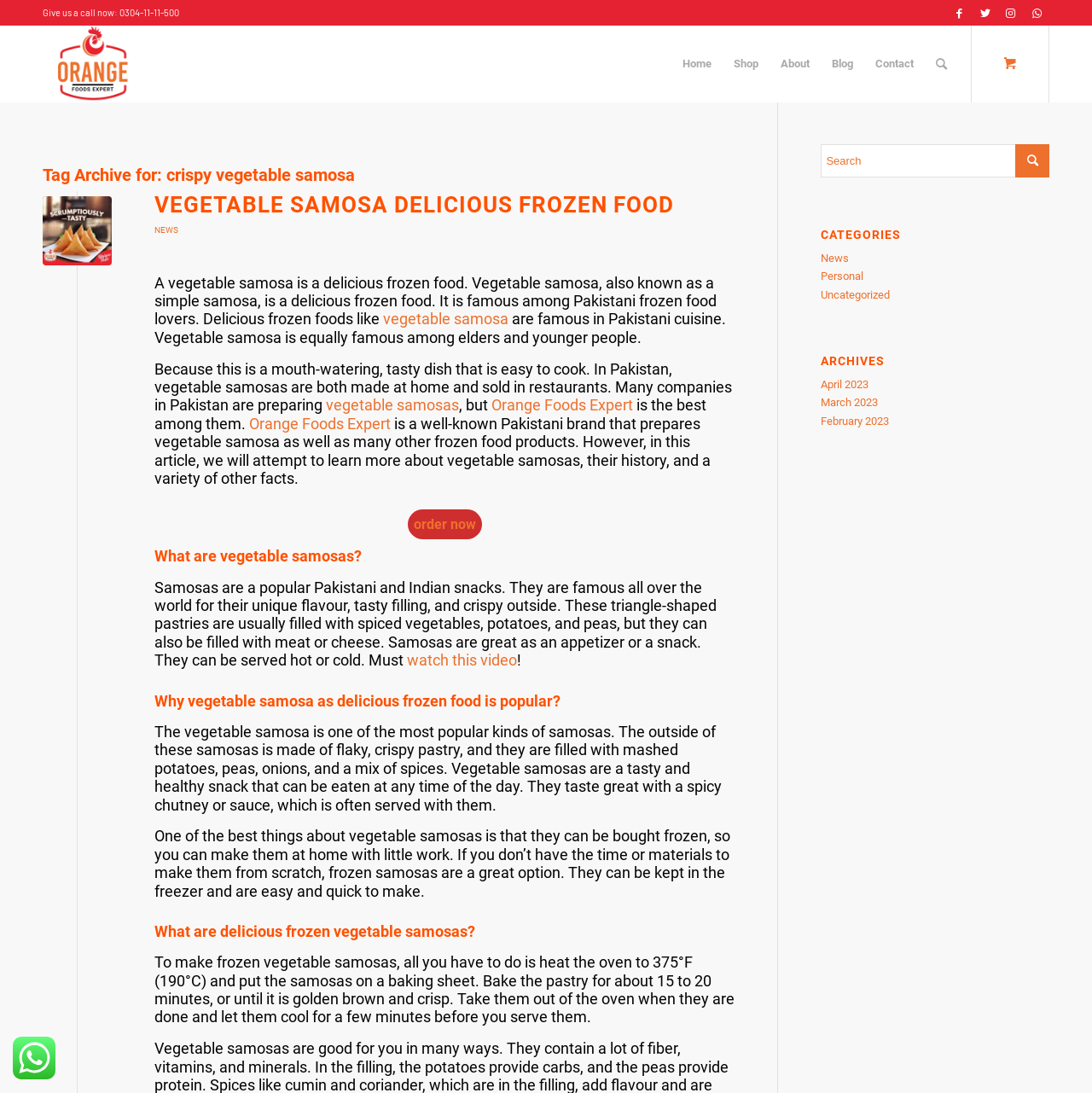Pinpoint the bounding box coordinates of the element you need to click to execute the following instruction: "Order now". The bounding box should be represented by four float numbers between 0 and 1, in the format [left, top, right, bottom].

[0.373, 0.466, 0.441, 0.494]